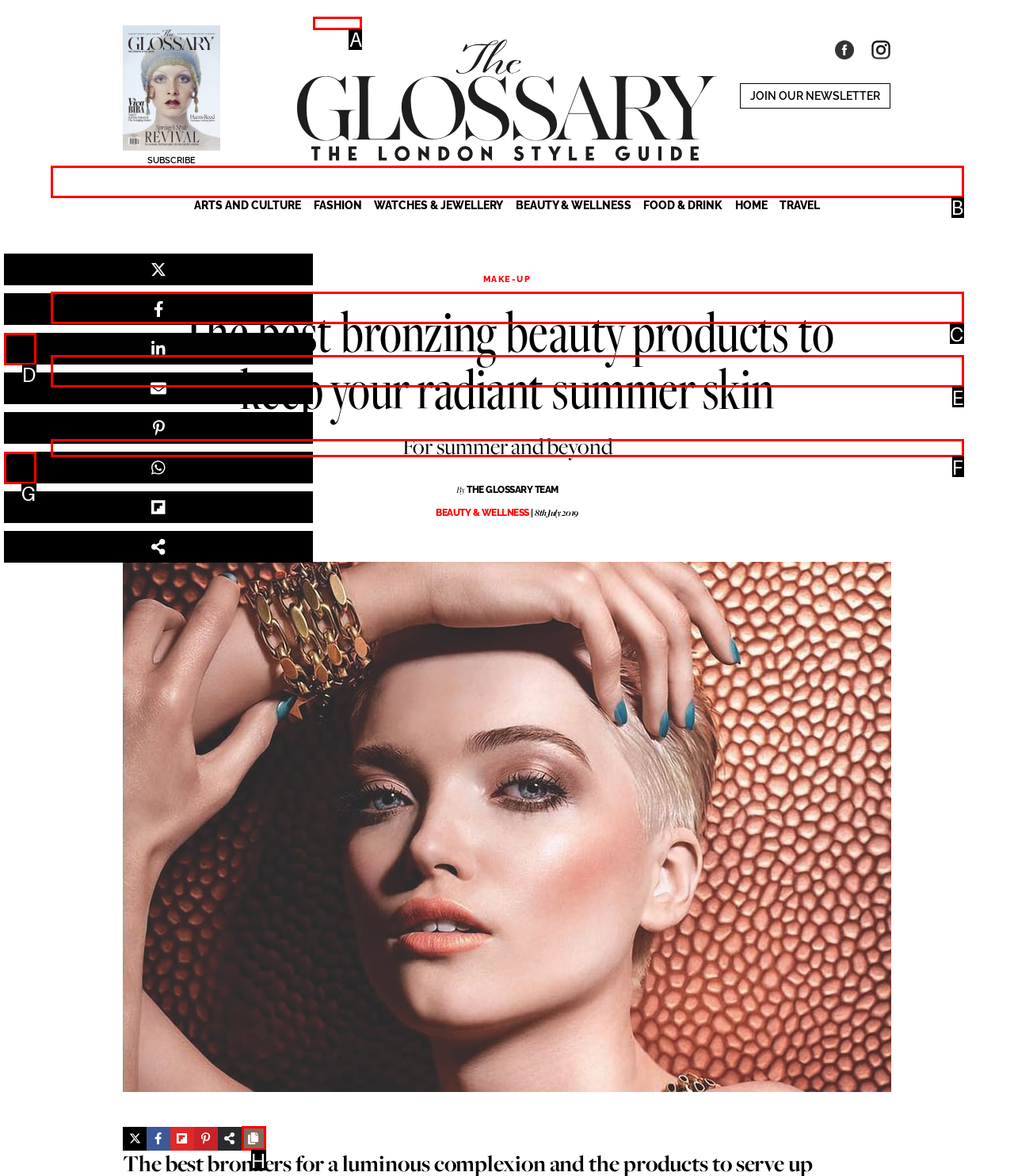Identify the letter of the UI element I need to click to carry out the following instruction: Click on the 'ARTS & CULTURE' link

B